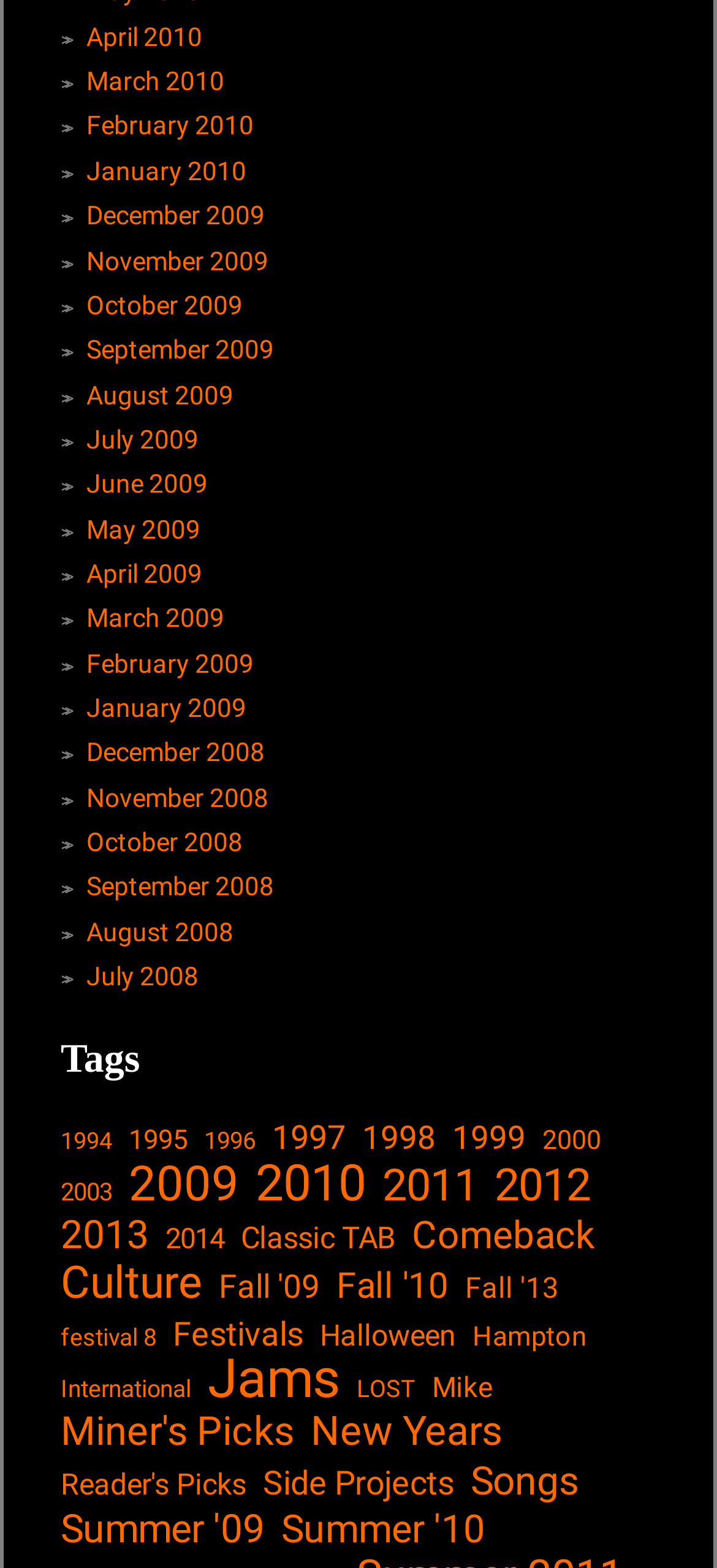Provide a brief response to the question below using one word or phrase:
How many links are there on this webpage?

66